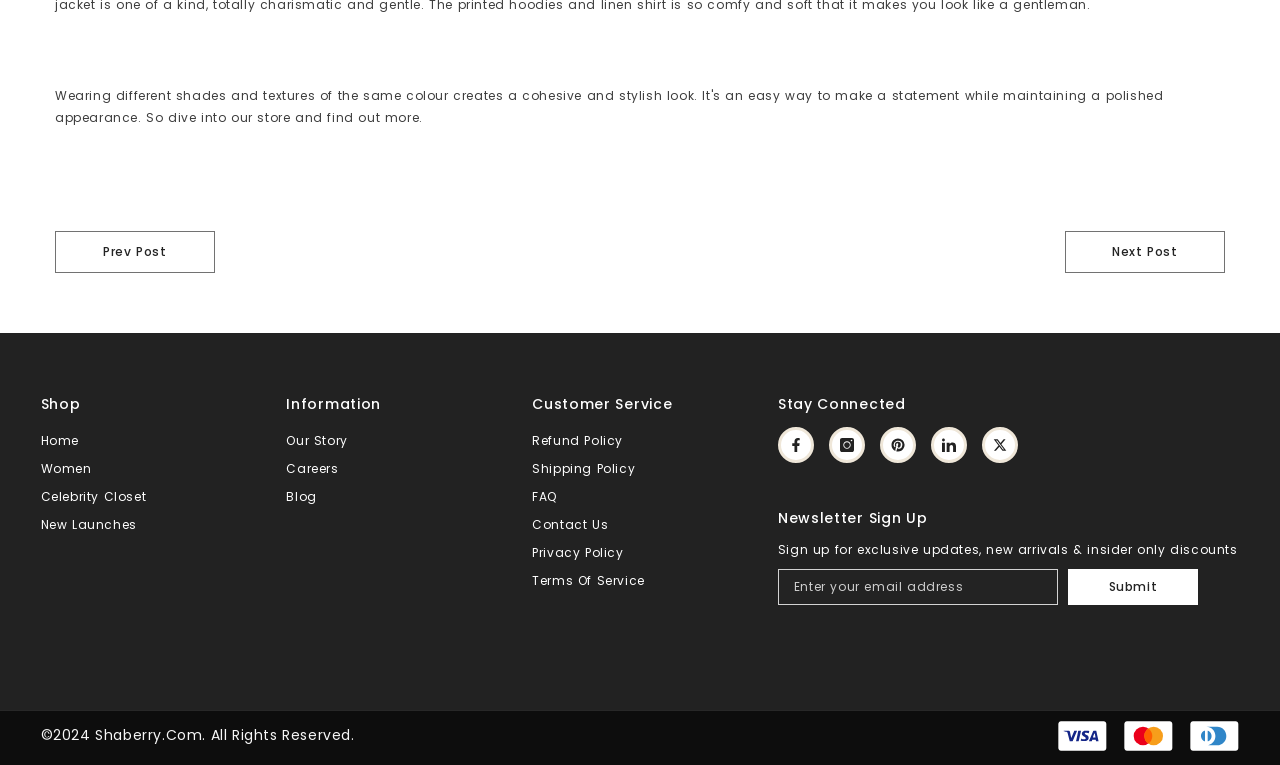What is the name of the online shop?
Please provide a comprehensive answer based on the visual information in the image.

The name of the online shop can be found at the bottom of the webpage, where it says '©2024 Shaberry.Com. All Rights Reserved.'